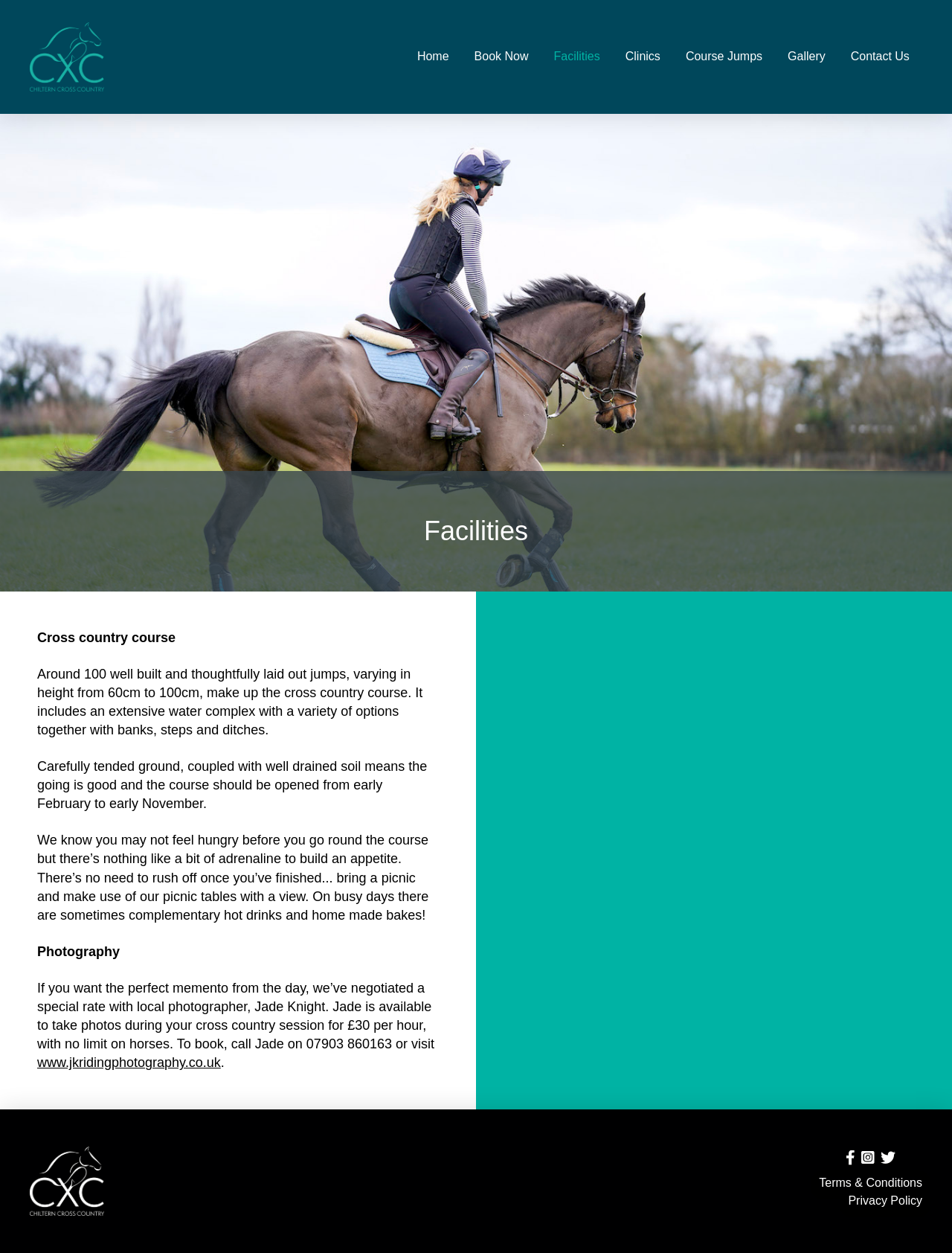How many jumps are there in the cross country course?
Answer the question with a single word or phrase derived from the image.

Around 100